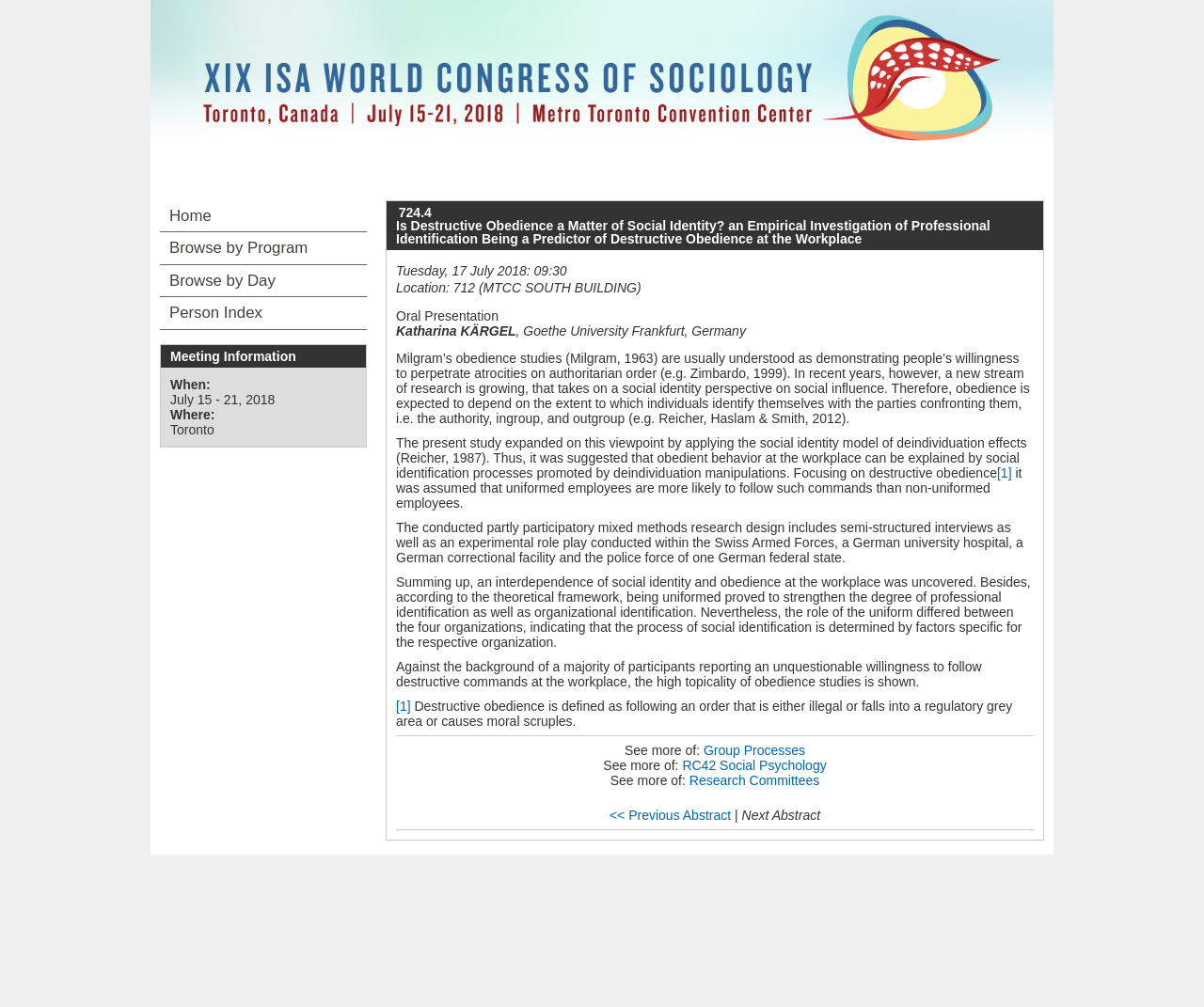Can you find the bounding box coordinates of the area I should click to execute the following instruction: "Click the link to XIX ISA World Congress of Sociology"?

[0.125, 0.084, 0.875, 0.099]